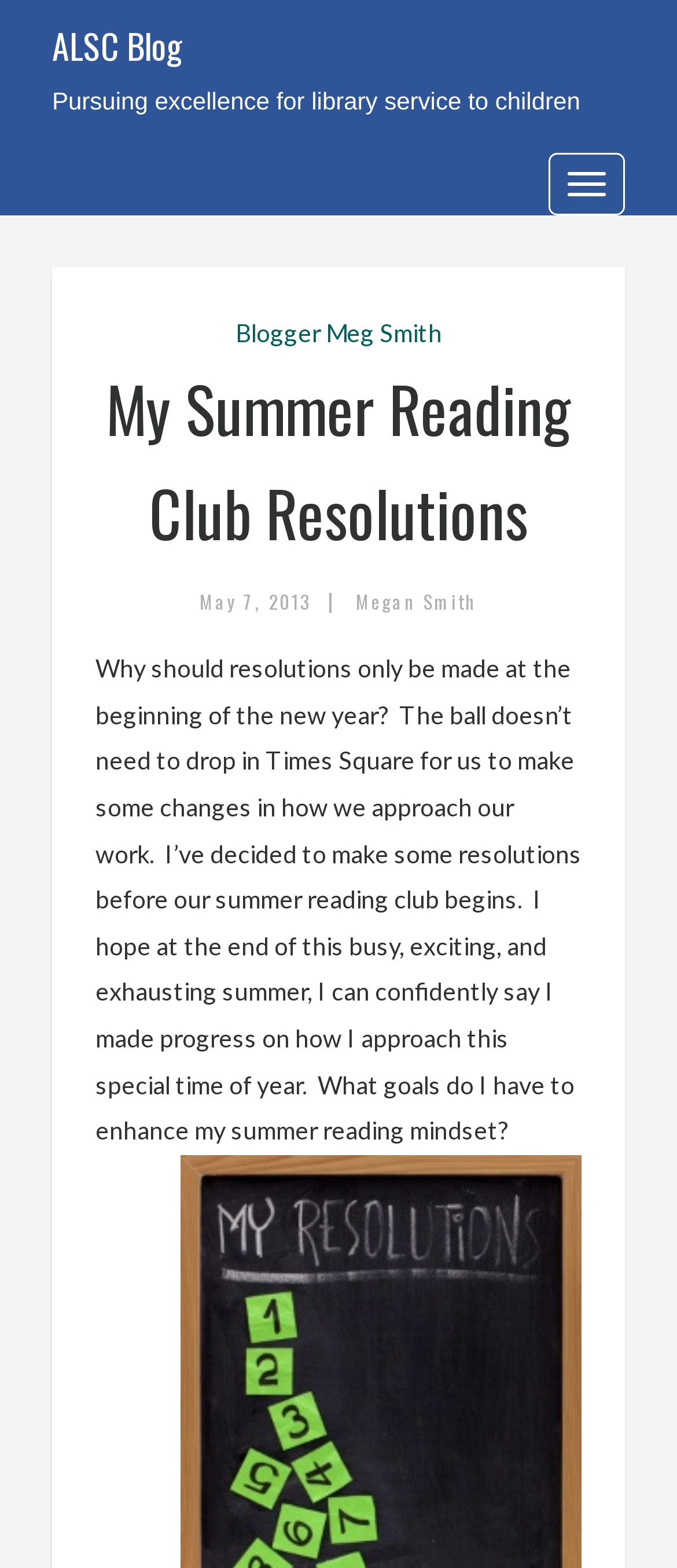Refer to the element description Blogger Meg Smith and identify the corresponding bounding box in the screenshot. Format the coordinates as (top-left x, top-left y, bottom-right x, bottom-right y) with values in the range of 0 to 1.

[0.347, 0.198, 0.653, 0.227]